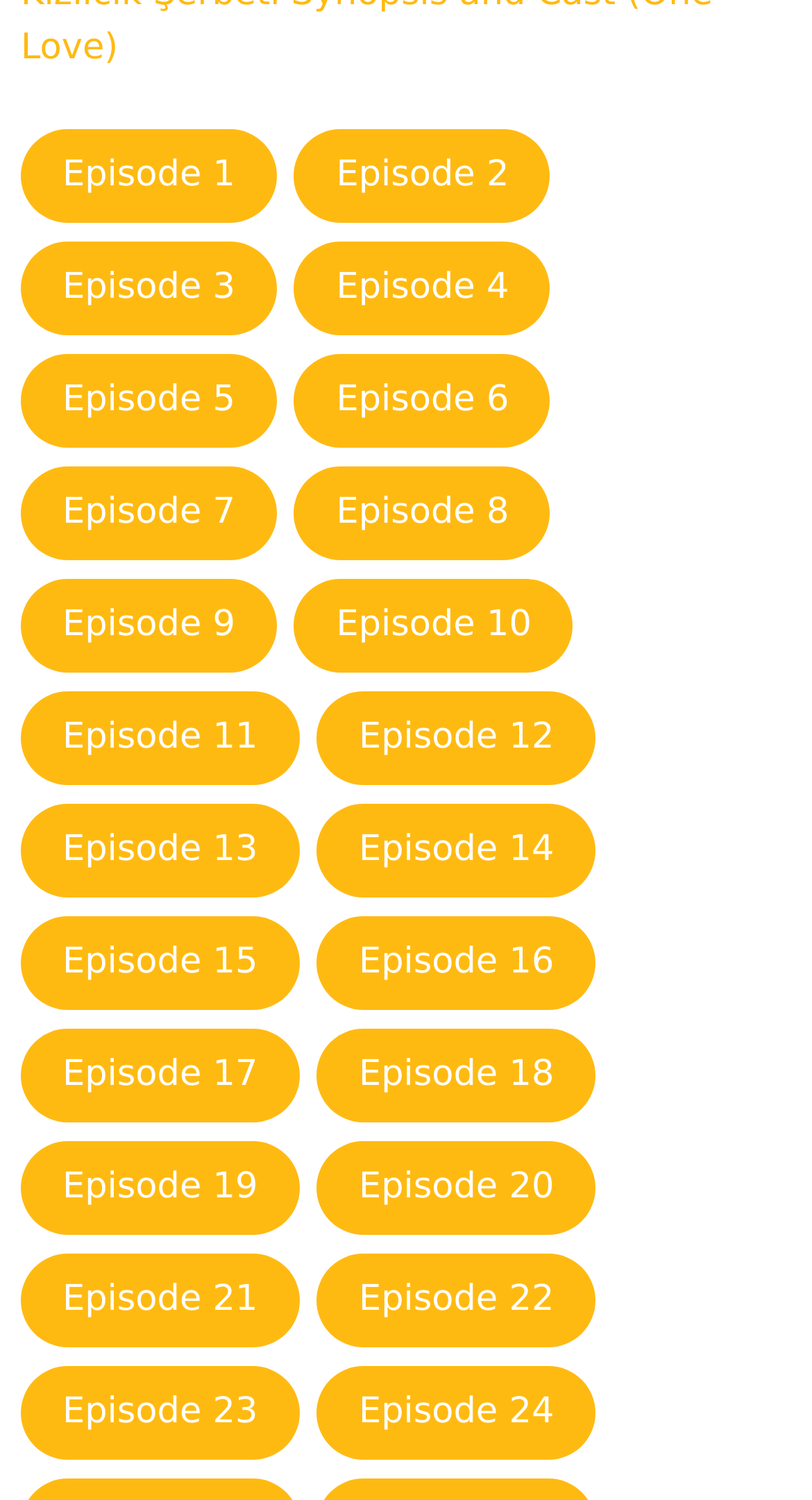Determine the bounding box coordinates of the clickable element to achieve the following action: 'view Episode 10'. Provide the coordinates as four float values between 0 and 1, formatted as [left, top, right, bottom].

[0.363, 0.385, 0.706, 0.449]